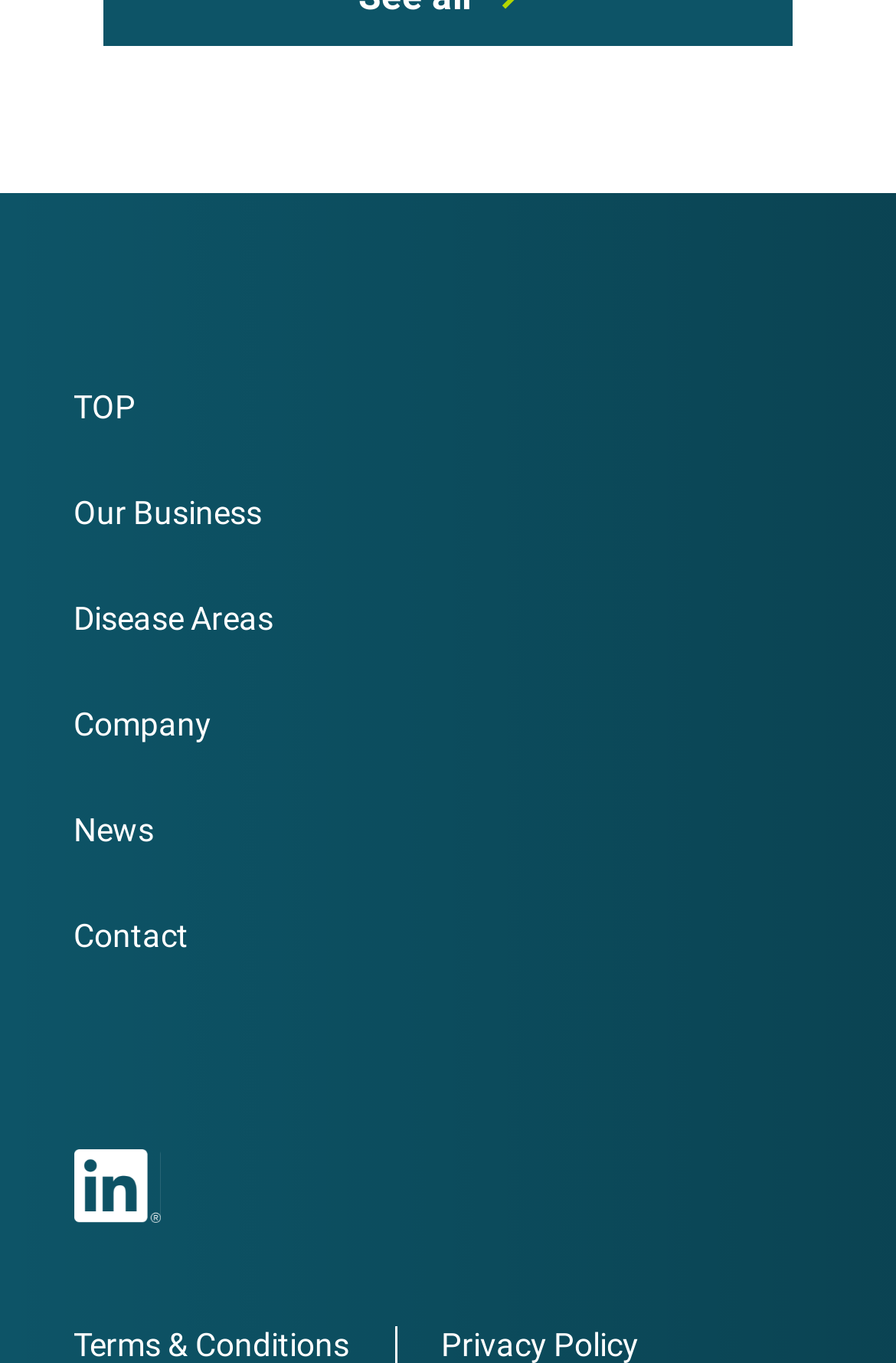Please provide the bounding box coordinates for the element that needs to be clicked to perform the following instruction: "connect on LinkedIn". The coordinates should be given as four float numbers between 0 and 1, i.e., [left, top, right, bottom].

[0.082, 0.858, 0.179, 0.89]